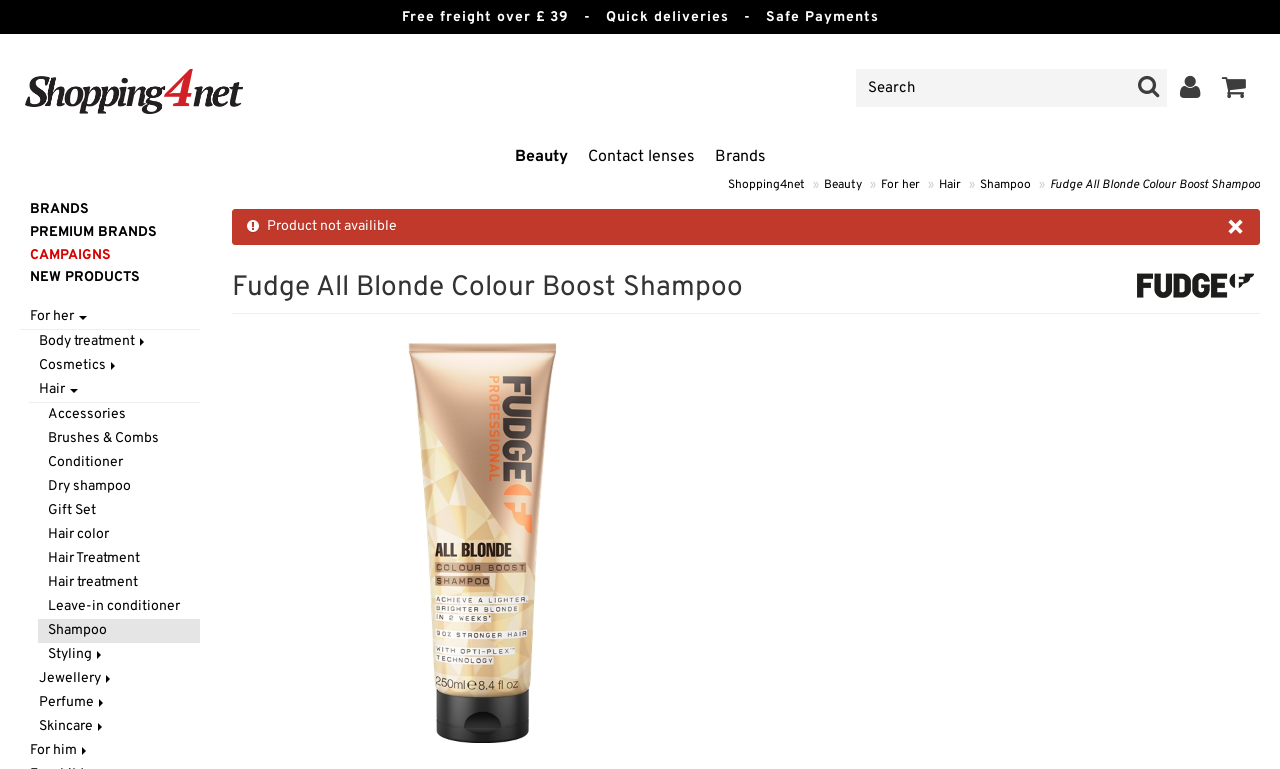Answer the question below using just one word or a short phrase: 
What is the free freight threshold?

£ 39